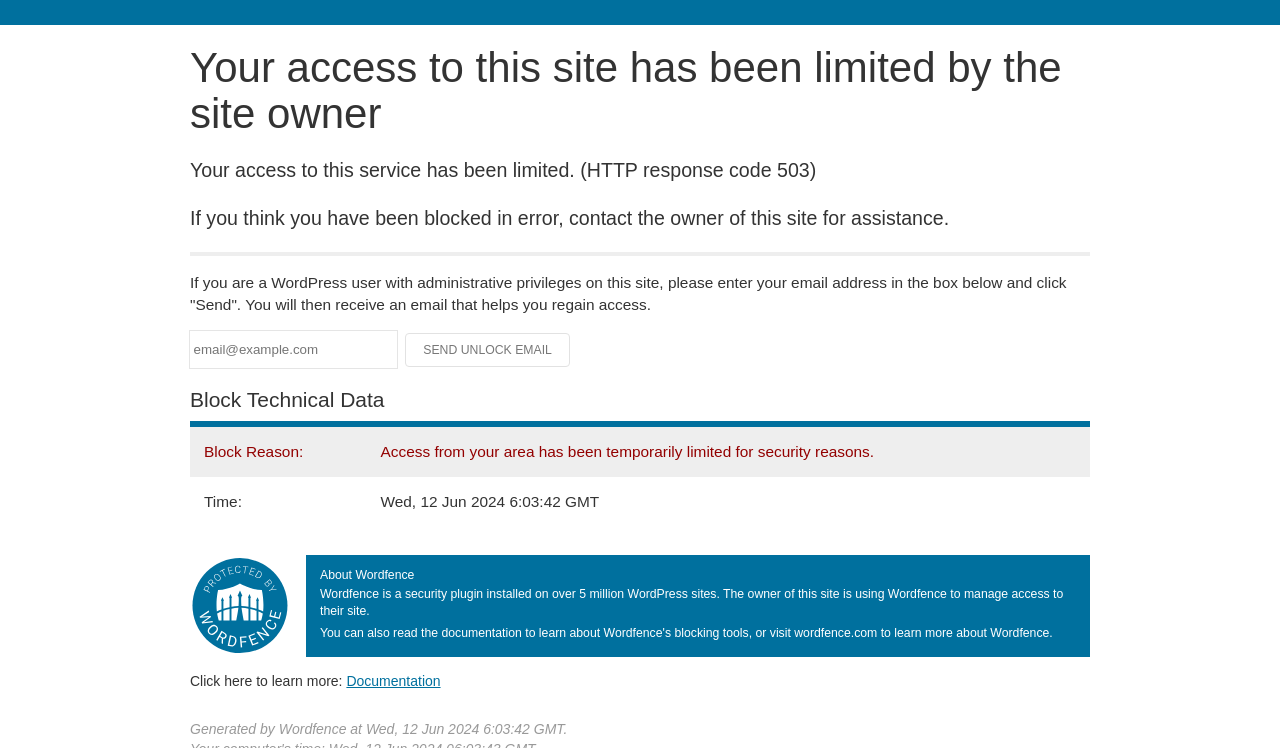Respond to the question below with a single word or phrase:
How many rows are in the 'Block Technical Data' table?

2